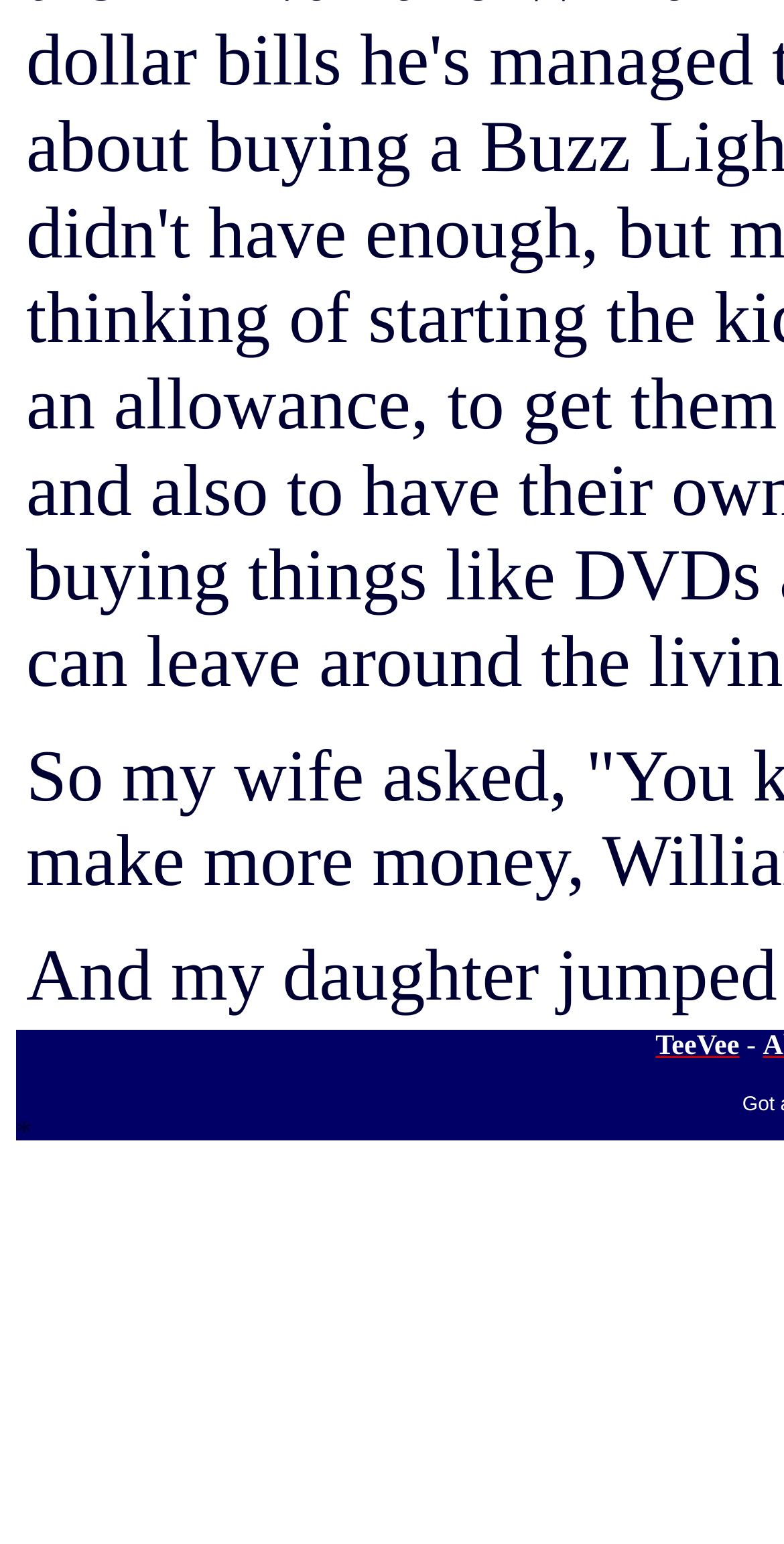Based on the element description "TeeVee", predict the bounding box coordinates of the UI element.

[0.836, 0.668, 0.943, 0.687]